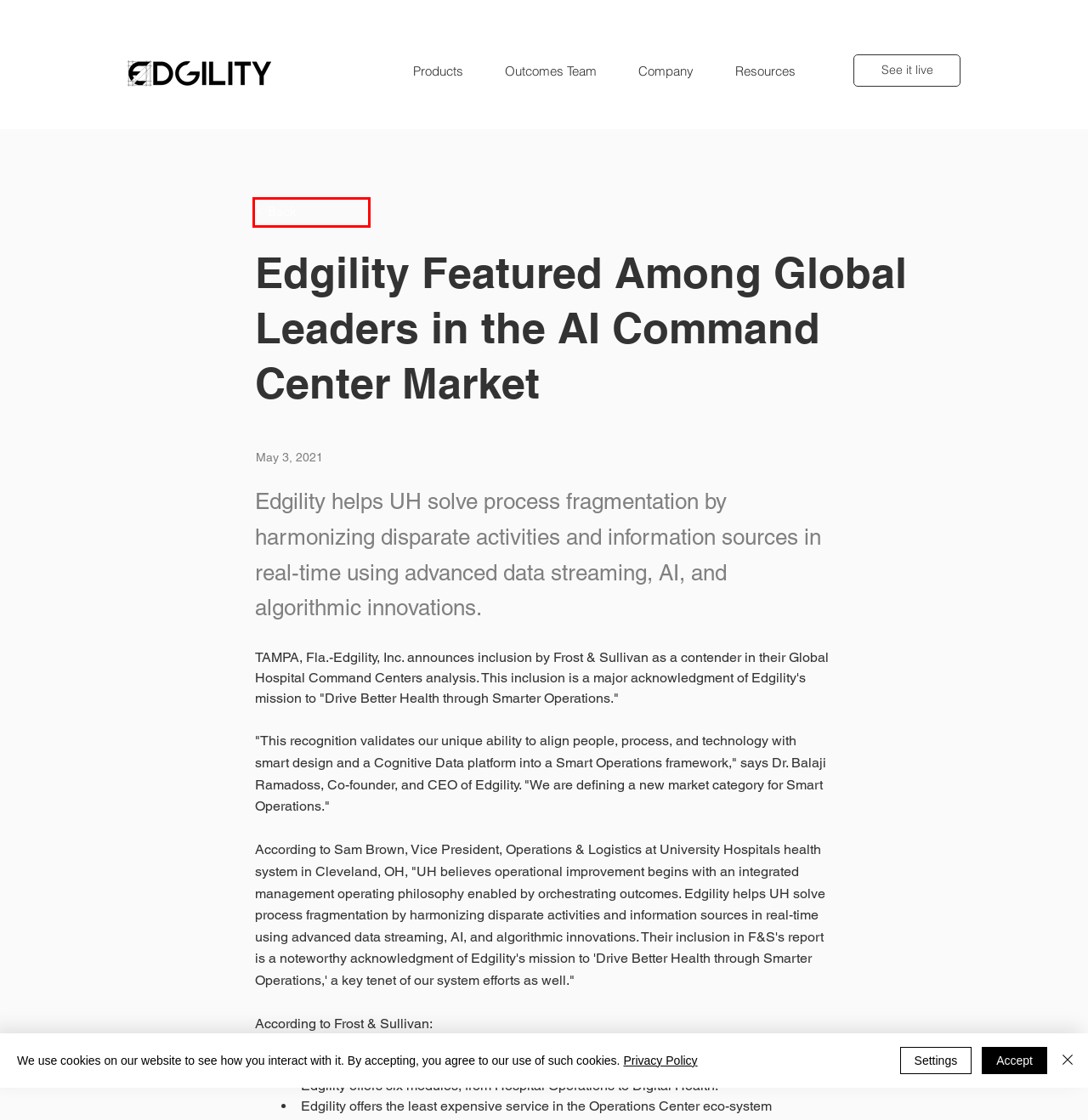Observe the screenshot of a webpage with a red bounding box around an element. Identify the webpage description that best fits the new page after the element inside the bounding box is clicked. The candidates are:
A. Information | Edgility
B. Contact | Edgility
C. Technology | Edgility
D. Careers | Edgility
E. Events | Edgility
F. Privacy Policy  | Edgility
G. Outcomes Team | Edgility
H. News (All) | Edgility

H